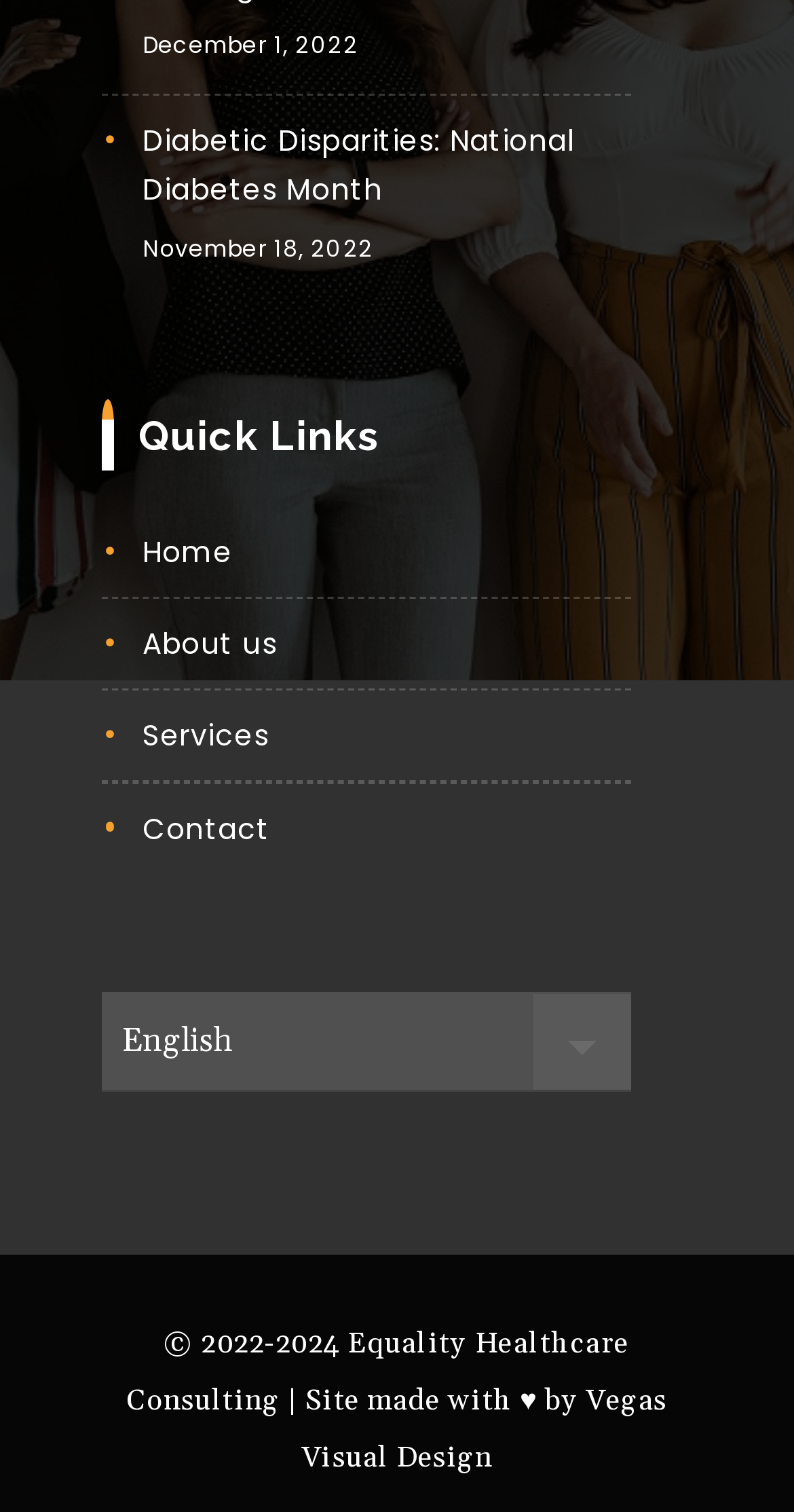Using the given element description, provide the bounding box coordinates (top-left x, top-left y, bottom-right x, bottom-right y) for the corresponding UI element in the screenshot: Diabetic Disparities: National Diabetes Month

[0.179, 0.077, 0.795, 0.142]